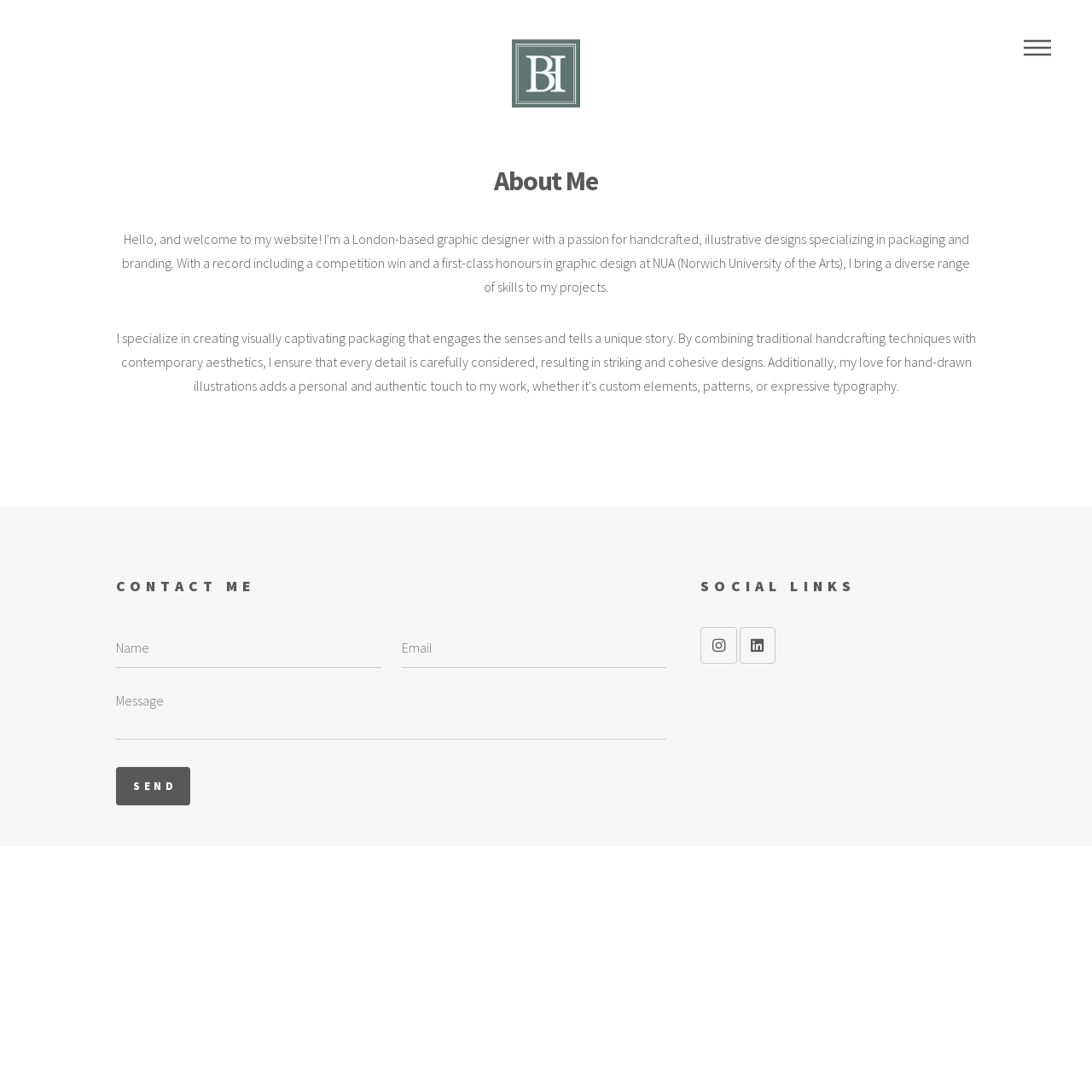Locate the bounding box coordinates of the region to be clicked to comply with the following instruction: "Subscribe to get the latest JLL retail trends". The coordinates must be four float numbers between 0 and 1, in the form [left, top, right, bottom].

None